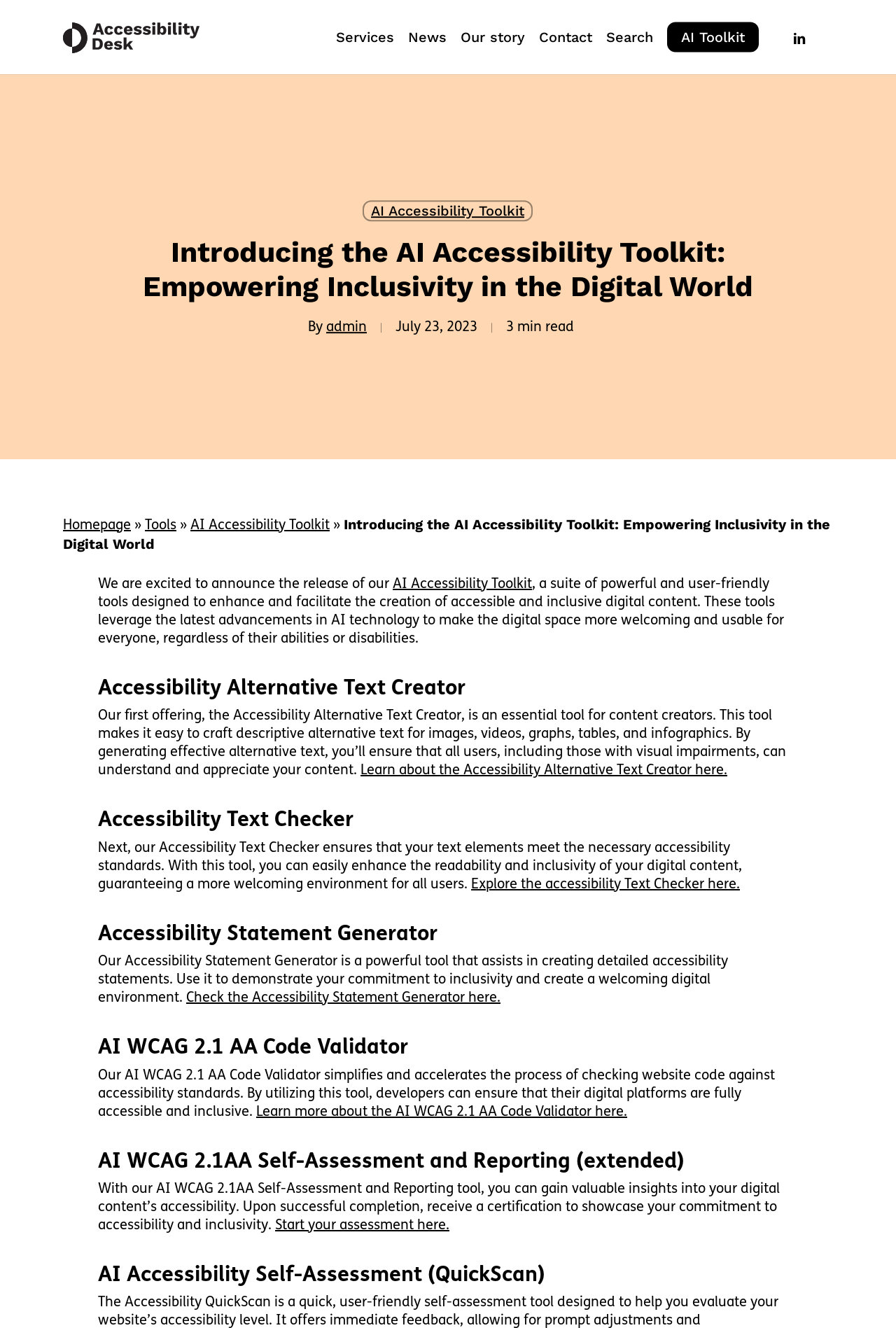Locate the bounding box coordinates of the clickable area needed to fulfill the instruction: "Start your assessment".

[0.307, 0.918, 0.502, 0.928]